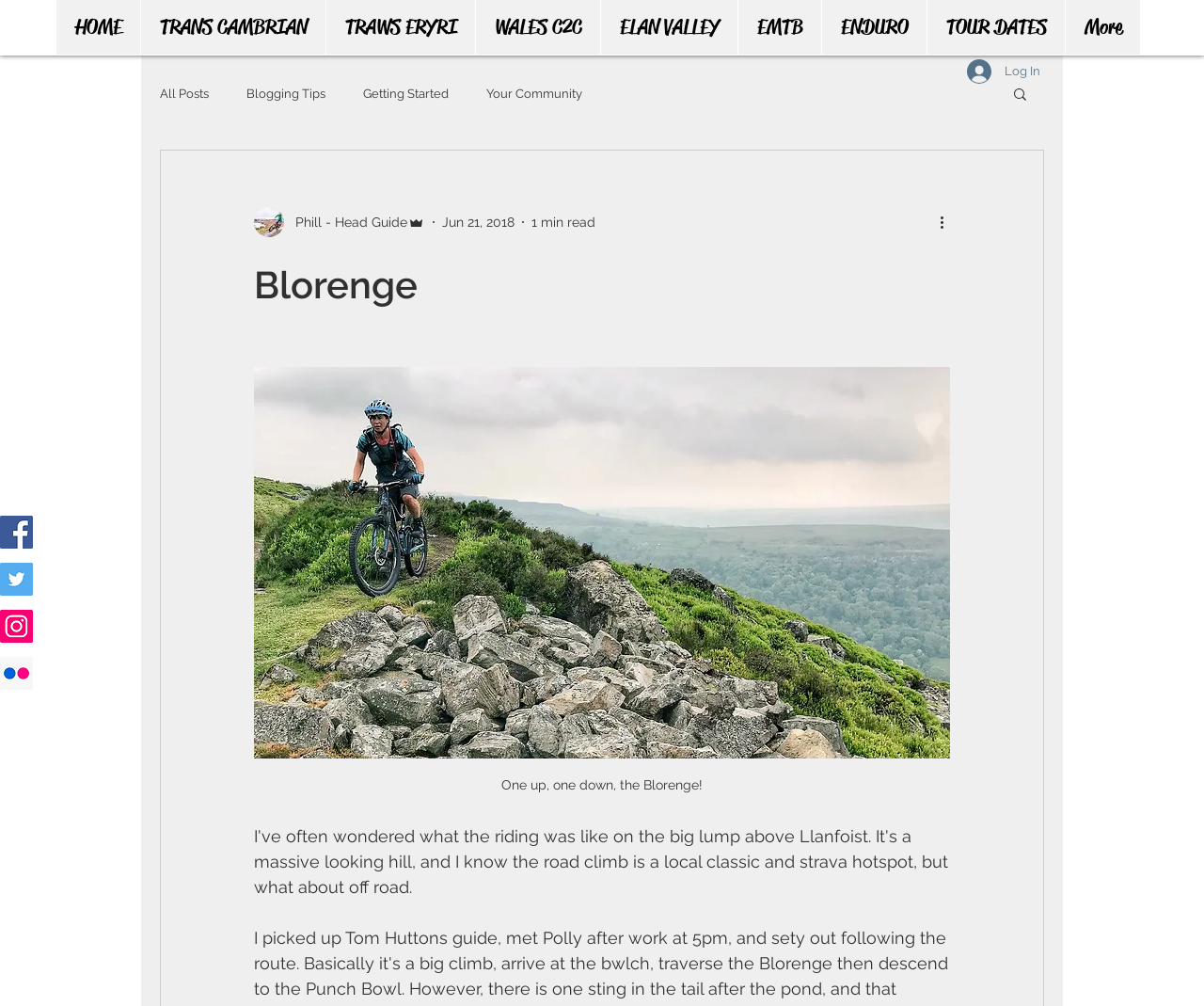Please determine the bounding box coordinates for the element that should be clicked to follow these instructions: "Search for something".

[0.84, 0.085, 0.855, 0.105]